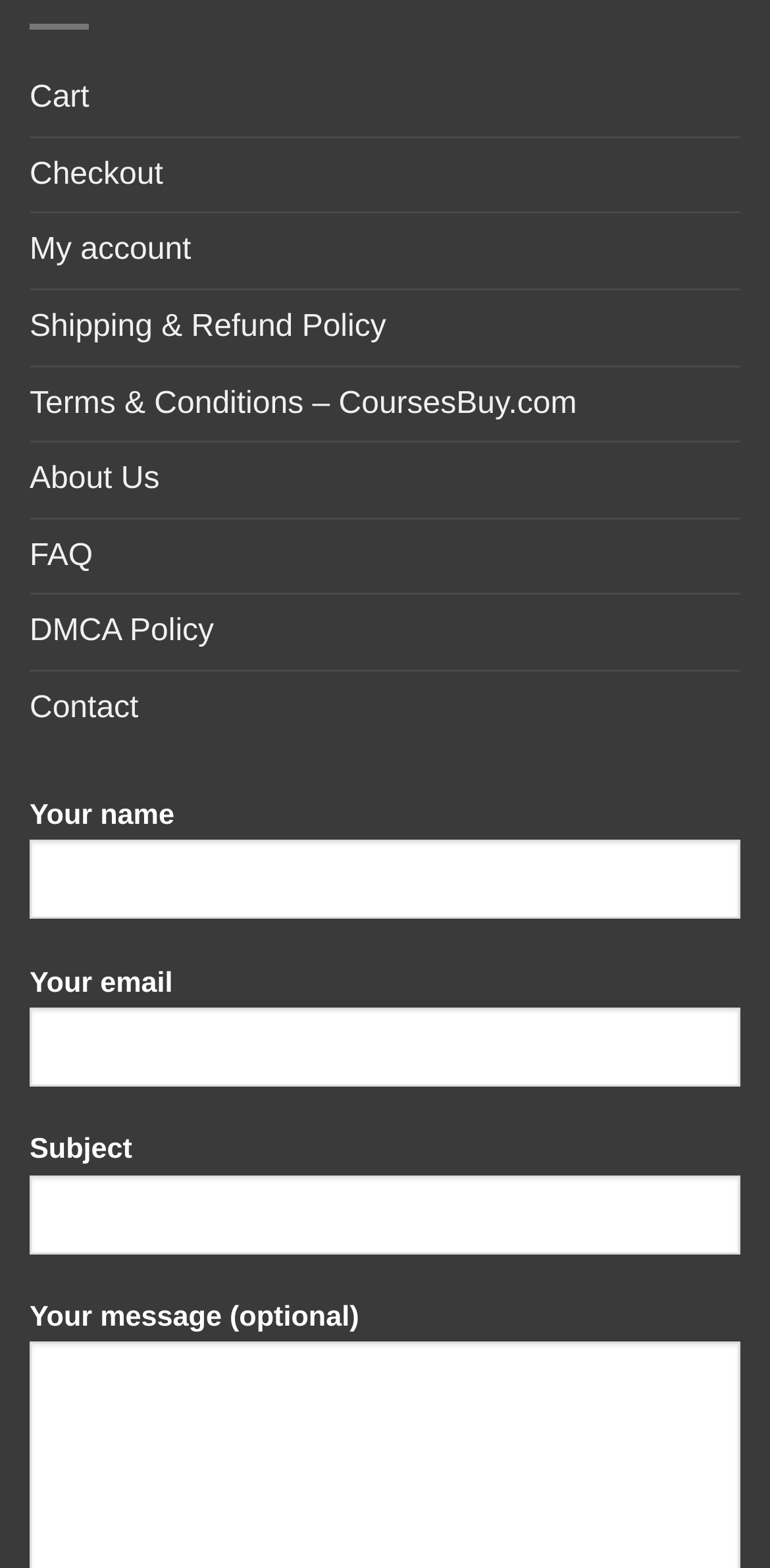What is the longest link text in the top navigation bar?
Based on the visual content, answer with a single word or a brief phrase.

Terms & Conditions – CoursesBuy.com